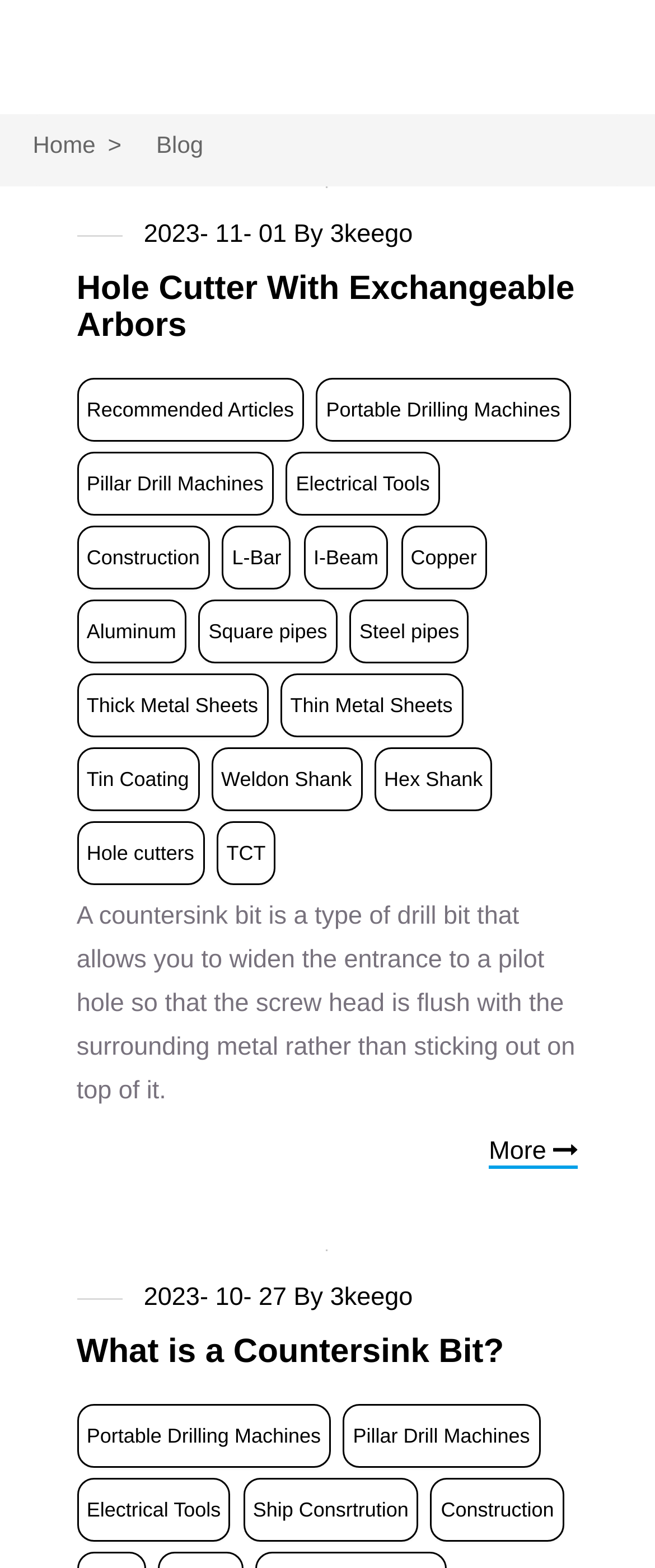Identify the bounding box coordinates for the UI element described as: "11".

[0.329, 0.14, 0.371, 0.159]